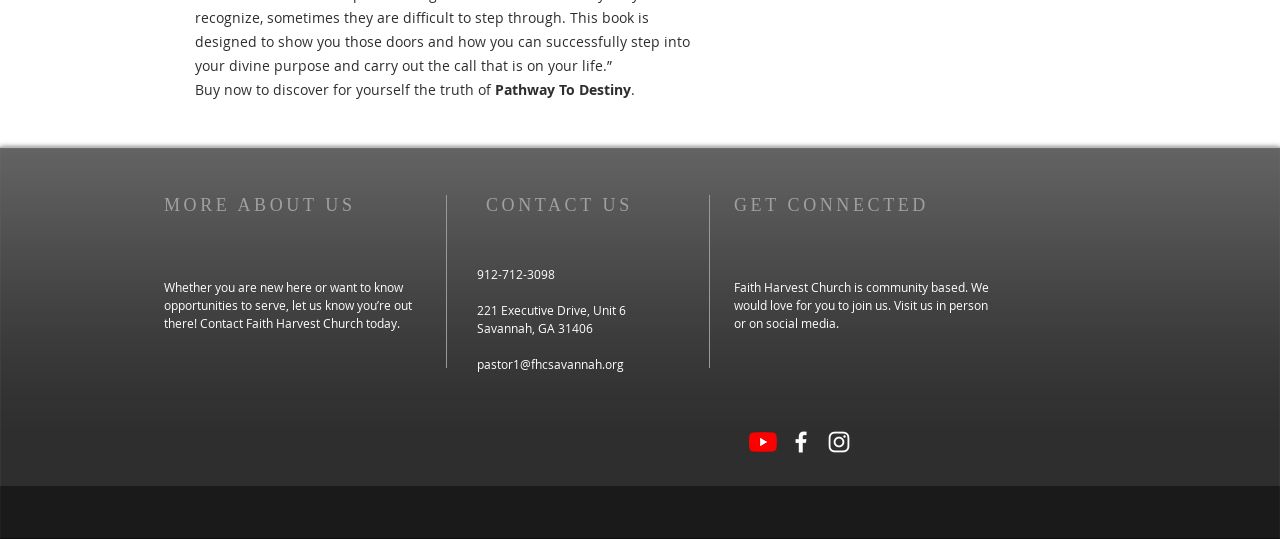Answer the question using only one word or a concise phrase: How can I contact the pastor of Faith Harvest Church?

pastor1@fhcsavannah.org